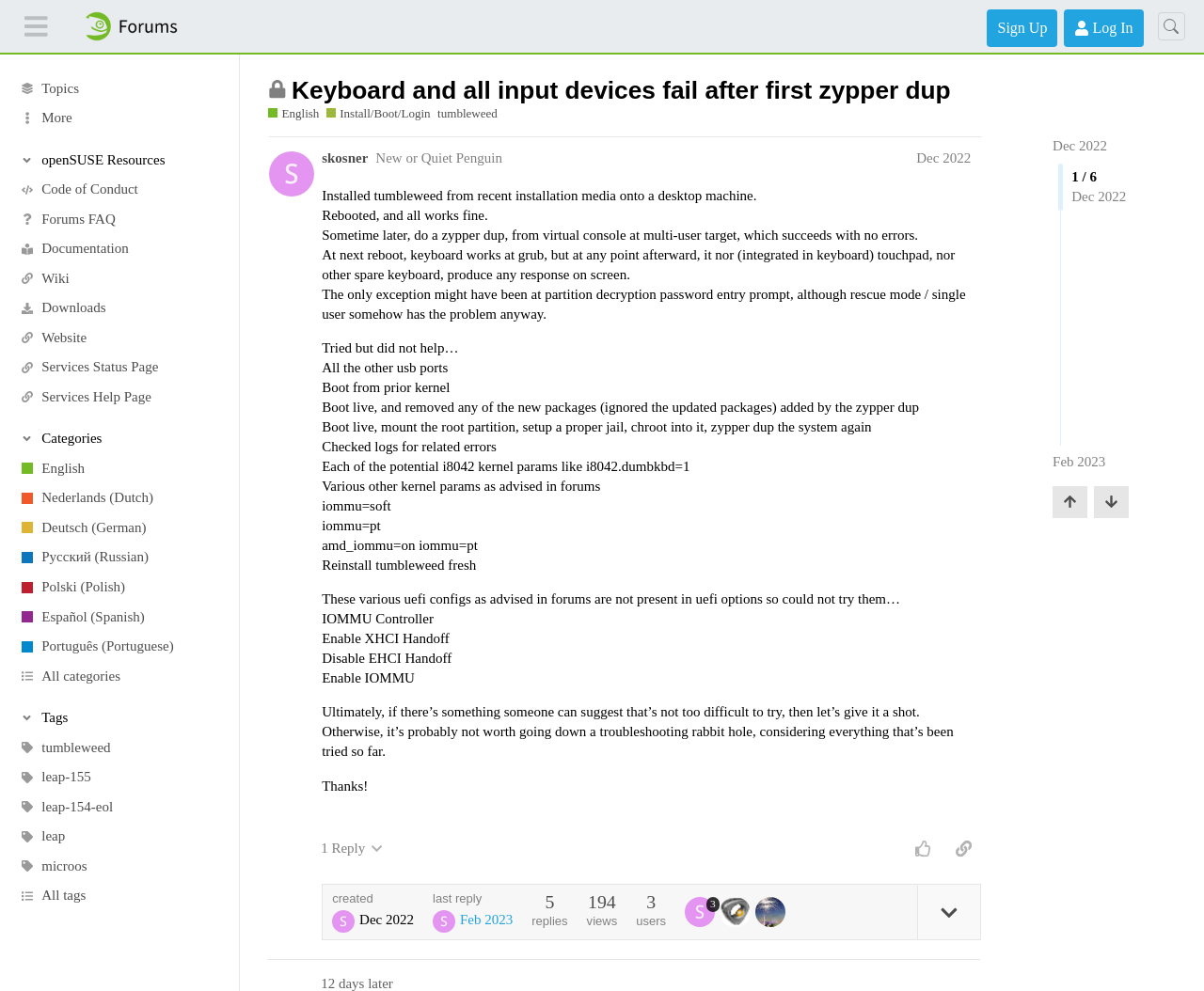Can you identify and provide the main heading of the webpage?

Keyboard and all input devices fail after first zypper dup